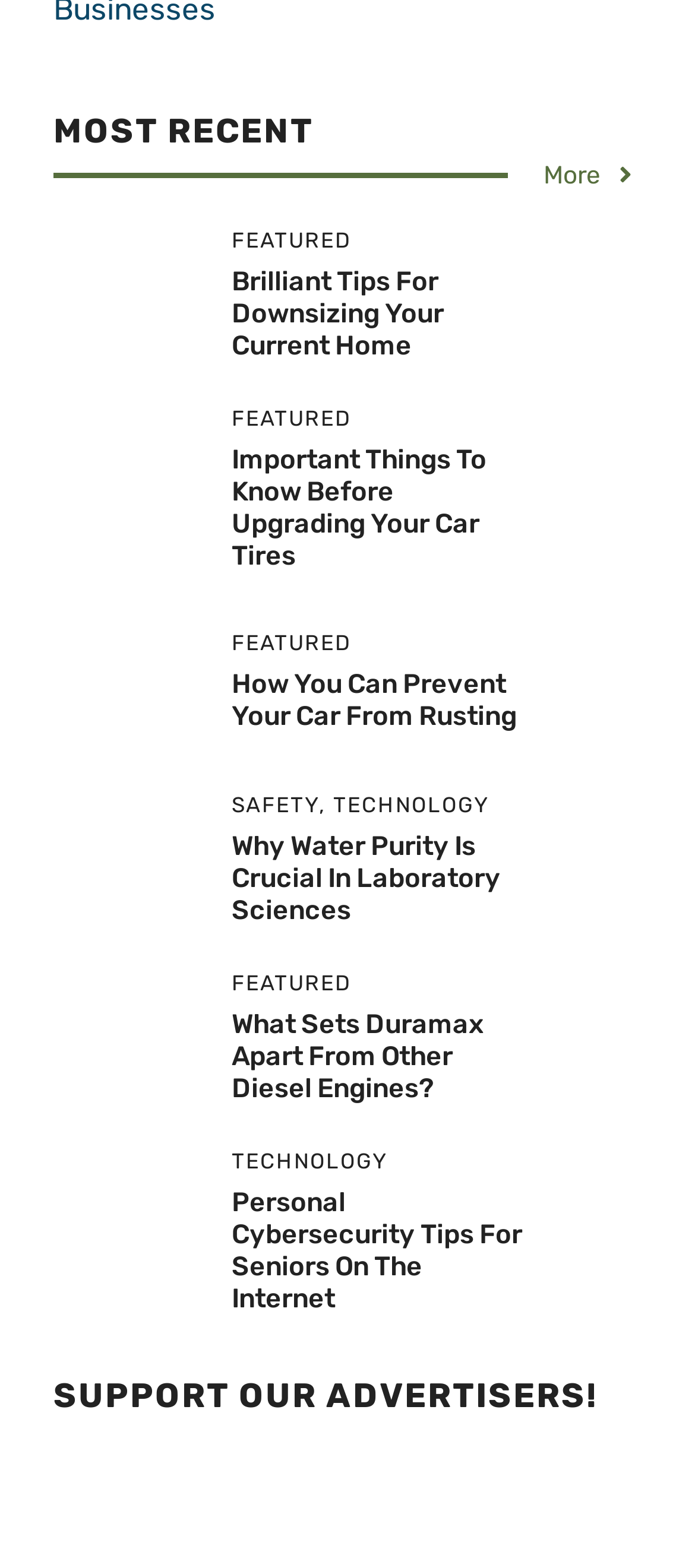Please specify the bounding box coordinates for the clickable region that will help you carry out the instruction: "Click on the 'news' link".

None